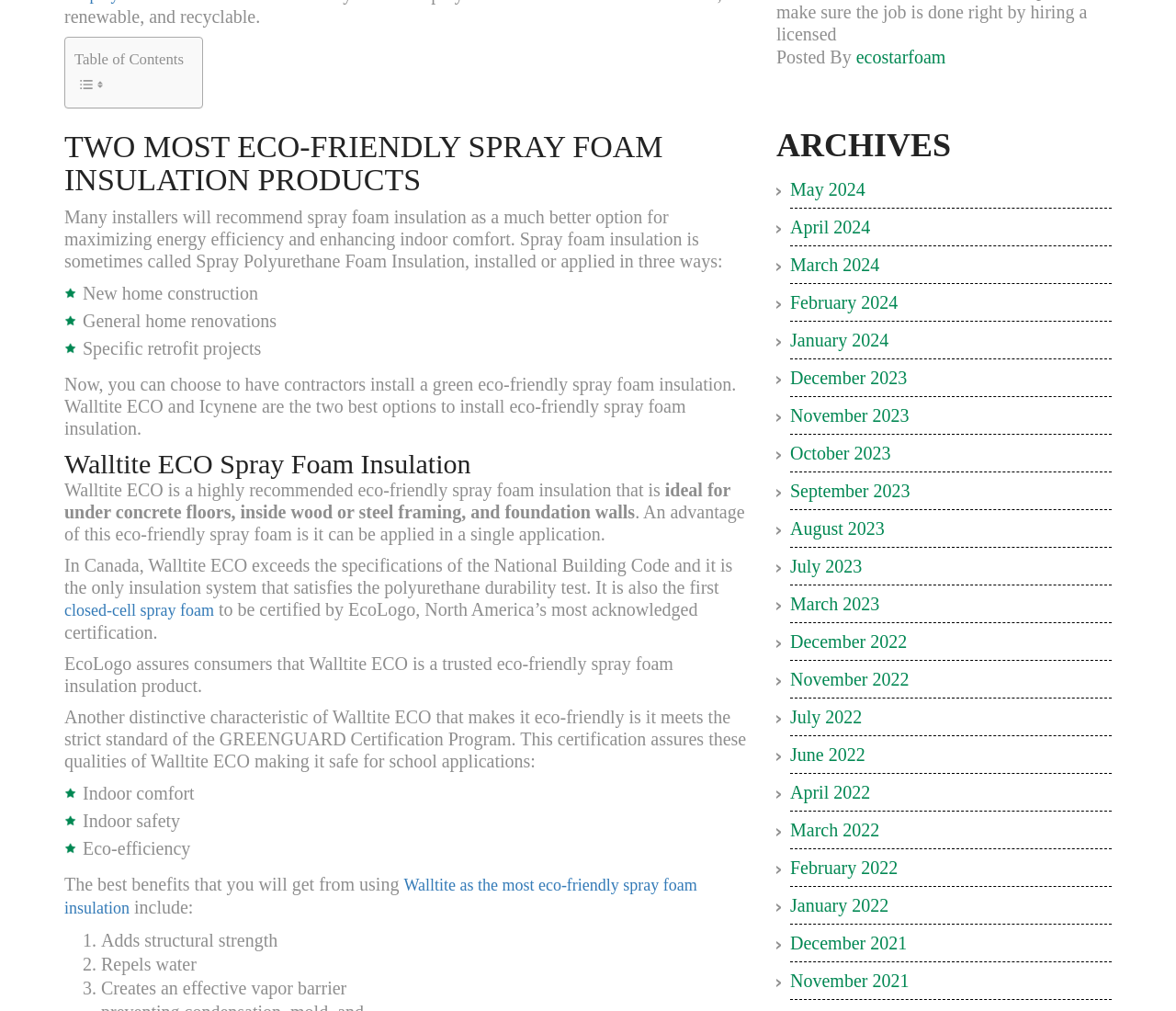Determine the bounding box for the UI element as described: "ecostarfoam". The coordinates should be represented as four float numbers between 0 and 1, formatted as [left, top, right, bottom].

[0.728, 0.047, 0.804, 0.067]